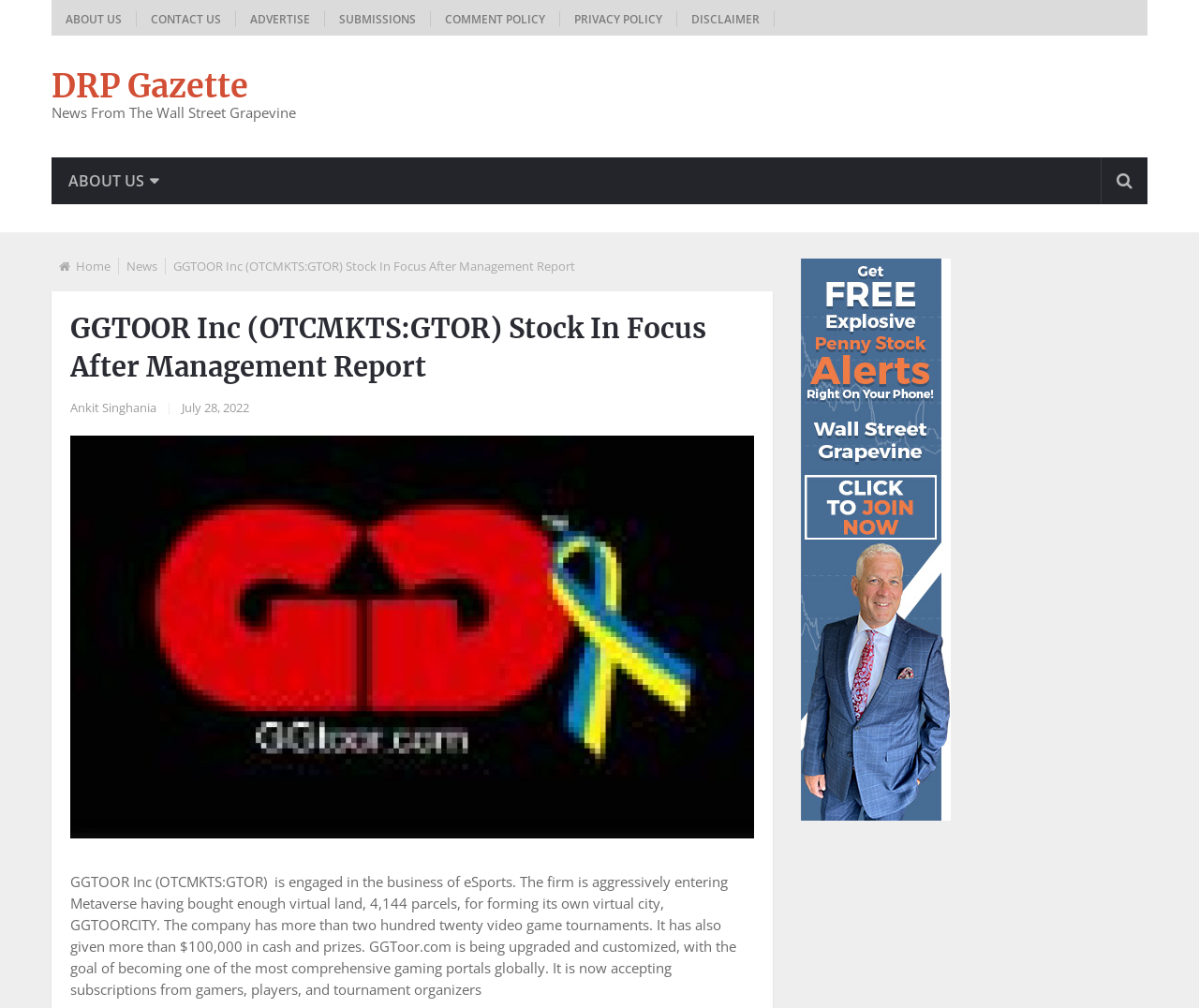What is the company's business?
Please craft a detailed and exhaustive response to the question.

Based on the webpage content, it is mentioned that GGTOOR Inc is engaged in the business of eSports, which indicates that the company's primary focus is on eSports.